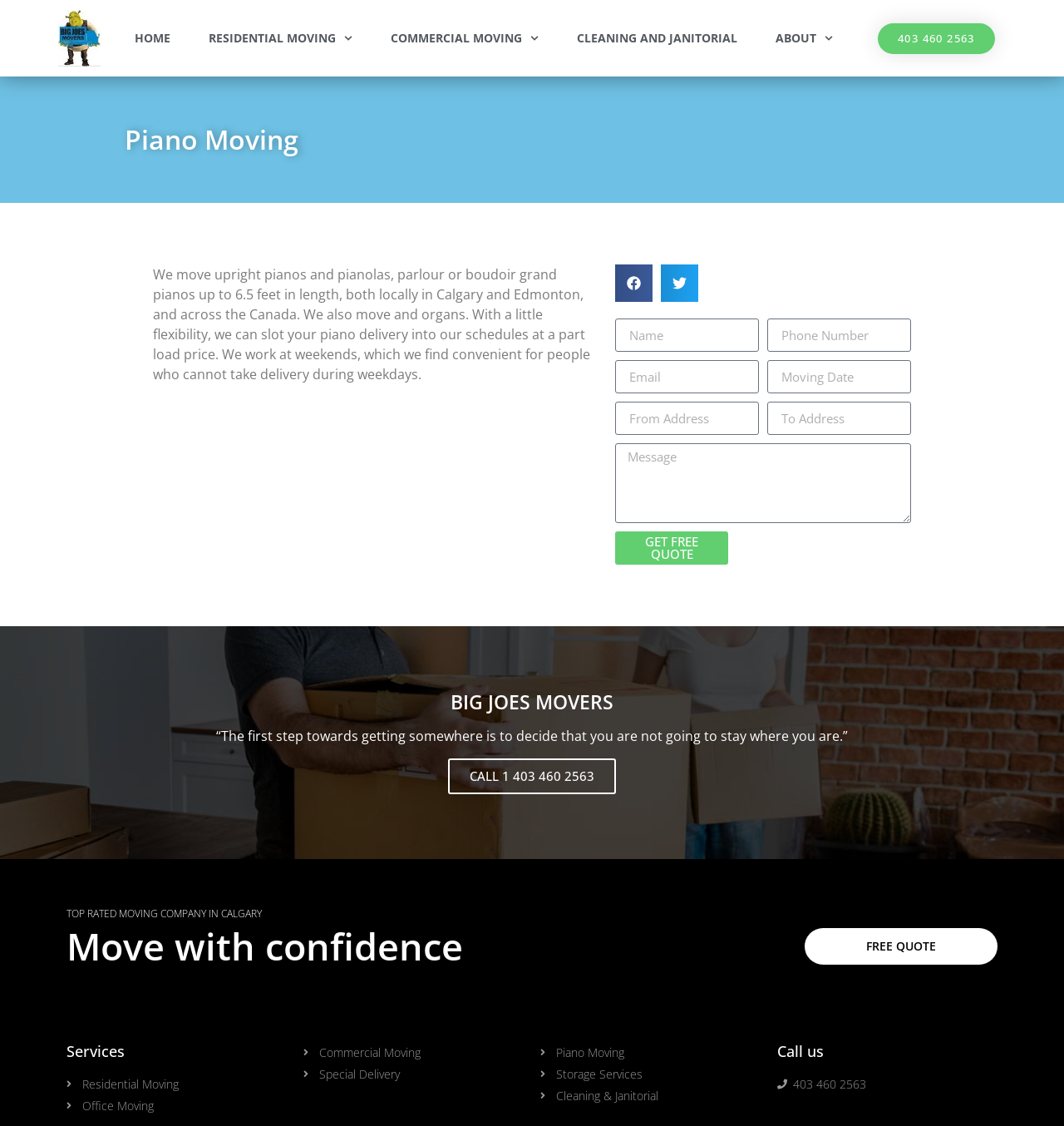Please provide the bounding box coordinates for the element that needs to be clicked to perform the following instruction: "Call the phone number 403 460 2563". The coordinates should be given as four float numbers between 0 and 1, i.e., [left, top, right, bottom].

[0.825, 0.02, 0.935, 0.048]